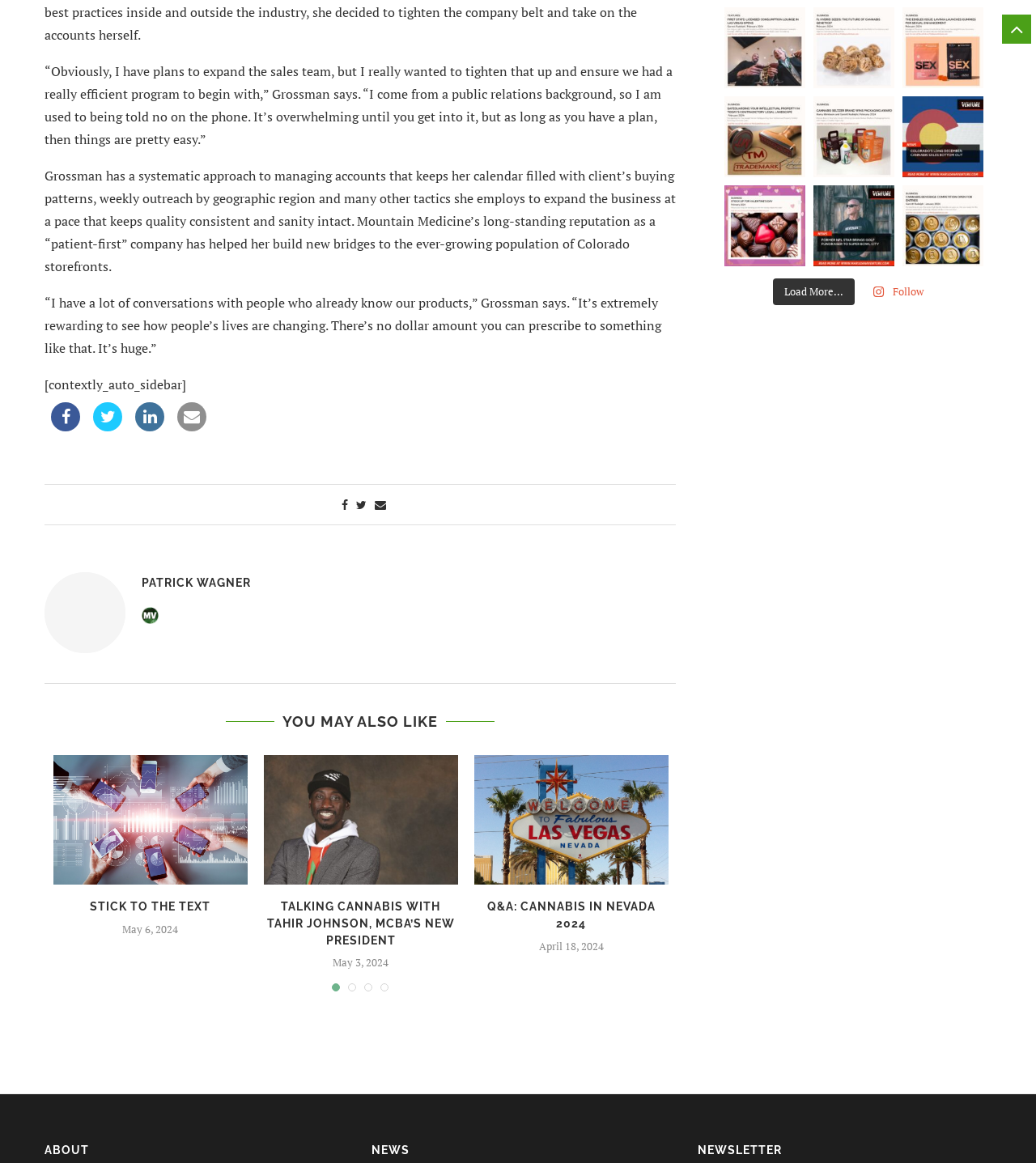Pinpoint the bounding box coordinates of the area that must be clicked to complete this instruction: "Click the link 'Blazing a trail in Vegas!'".

[0.699, 0.006, 0.777, 0.076]